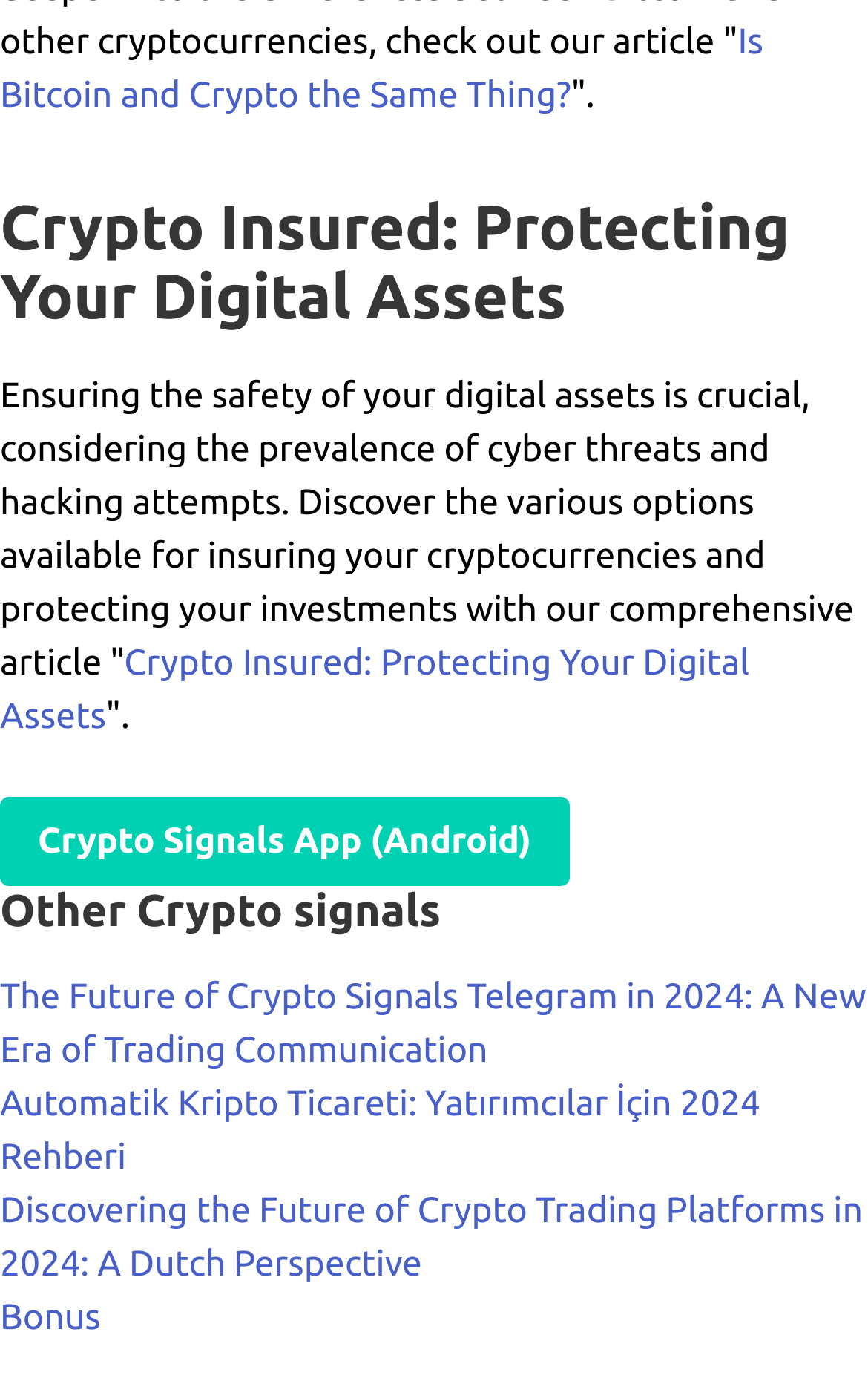Please give a succinct answer to the question in one word or phrase:
What is the position of the 'Bonus' link?

Bottom